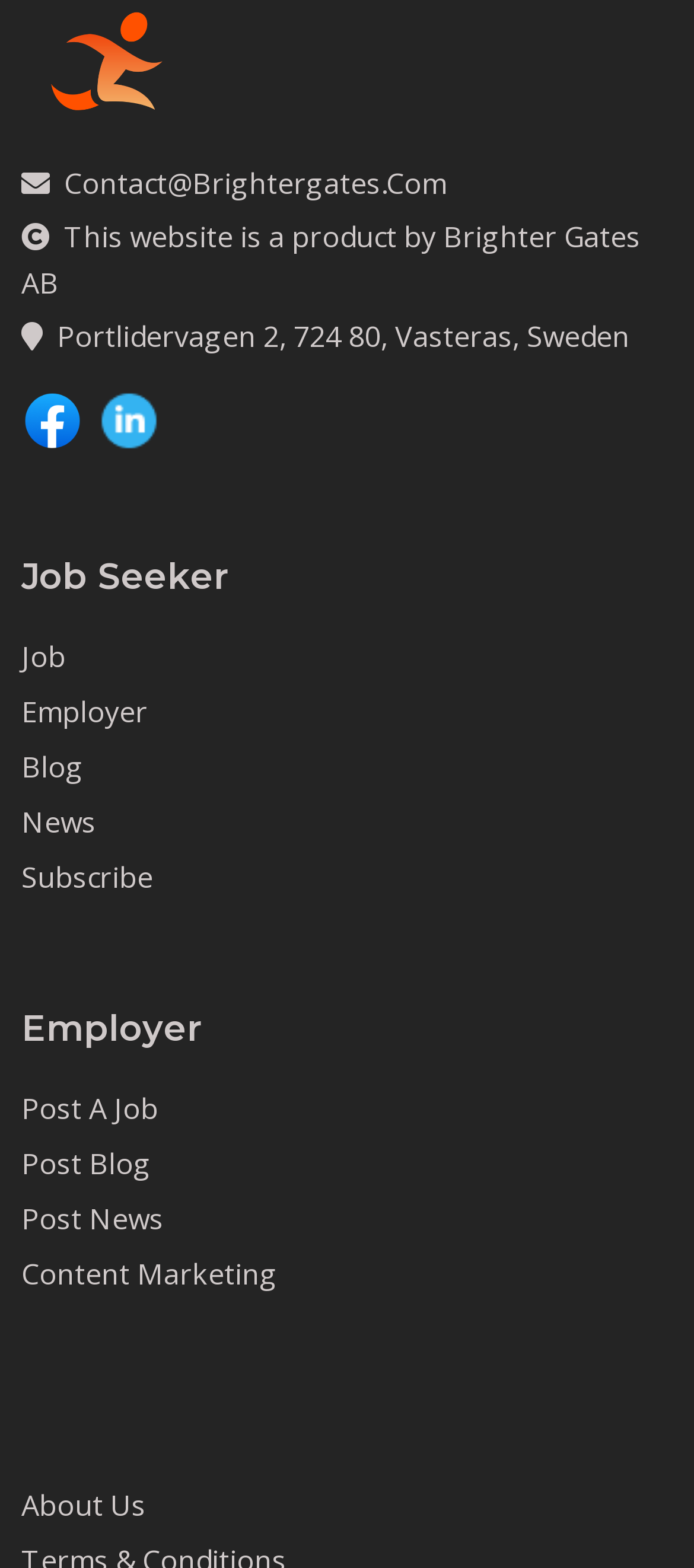Please identify the bounding box coordinates of the region to click in order to complete the given instruction: "Post A Job". The coordinates should be four float numbers between 0 and 1, i.e., [left, top, right, bottom].

[0.031, 0.695, 0.228, 0.72]